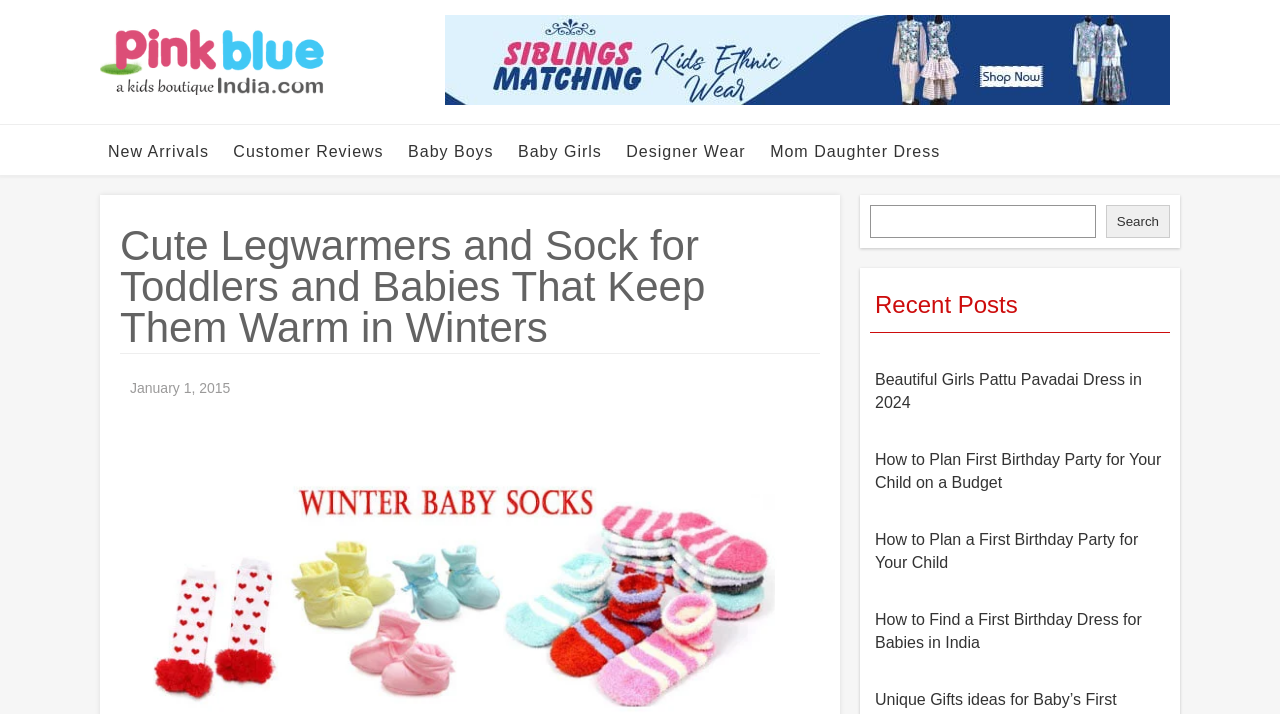Produce an elaborate caption capturing the essence of the webpage.

This webpage is a blog focused on kids' fashion, particularly for toddlers and babies. At the top, there is a heading that reads "Kids Fashion Blog | Fashion Trends for Baby Boys & Girls" accompanied by an image. Below this, there is a link to "Outfit For kids" with an adjacent image. 

To the left of these elements, there are several links to different categories, including "New Arrivals", "Customer Reviews", "Baby Boys", "Baby Girls", "Designer Wear", and "Mom Daughter Dress". 

The main content of the page is headed by "Cute Legwarmers and Sock for Toddlers and Babies That Keep Them Warm in Winters", which is a title that matches the meta description. Below this title, there is a date "January 1, 2015". 

On the right side of the page, there is a search bar with a "Search" button. Below the search bar, there is a section titled "Recent Posts" that lists four links to recent articles, including "Beautiful Girls Pattu Pavadai Dress in 2024", "How to Plan First Birthday Party for Your Child on a Budget", "How to Plan a First Birthday Party for Your Child", and "How to Find a First Birthday Dress for Babies in India".